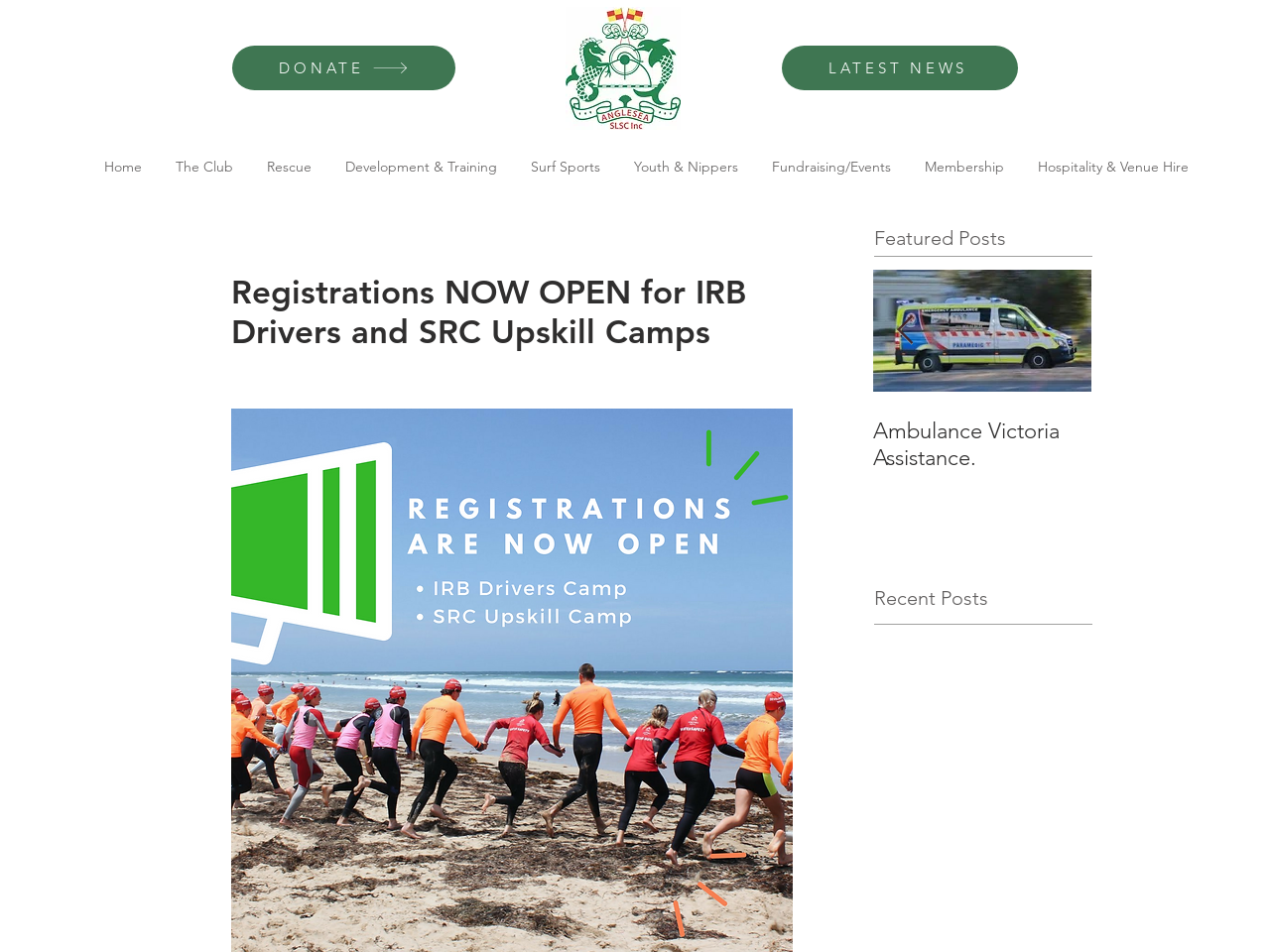Construct a comprehensive caption that outlines the webpage's structure and content.

The webpage appears to be a website for a surf lifesaving club. At the top, there is a prominent heading that reads "Registrations NOW OPEN for IRB Drivers and SRC Upskill Camps". Below this, there are three links: "DONATE", "ASLSC Club logo" (which is an image), and "LATEST NEWS". 

To the left of these links, there is a navigation menu labeled "Site" that contains several links, including "Home", "The Club", "Rescue", "Development & Training", "Surf Sports", "Youth & Nippers", "Fundraising/Events", "Membership", and "Hospitality & Venue Hire". 

The main content of the page is divided into two sections. The top section is labeled "Featured Posts" and contains a list of four articles with images, each with a link to read more. The articles are titled "Club Access", "Summer Intensive Nipper/Starfish & SRC Registrations are open!", "Special Achievement Awards", and "AGM Honours & Major Awards". 

Below this section, there is another section labeled "Recent Posts" that appears to be a continuation of the list of articles. There is also a "Previous Item" button at the bottom of the page.